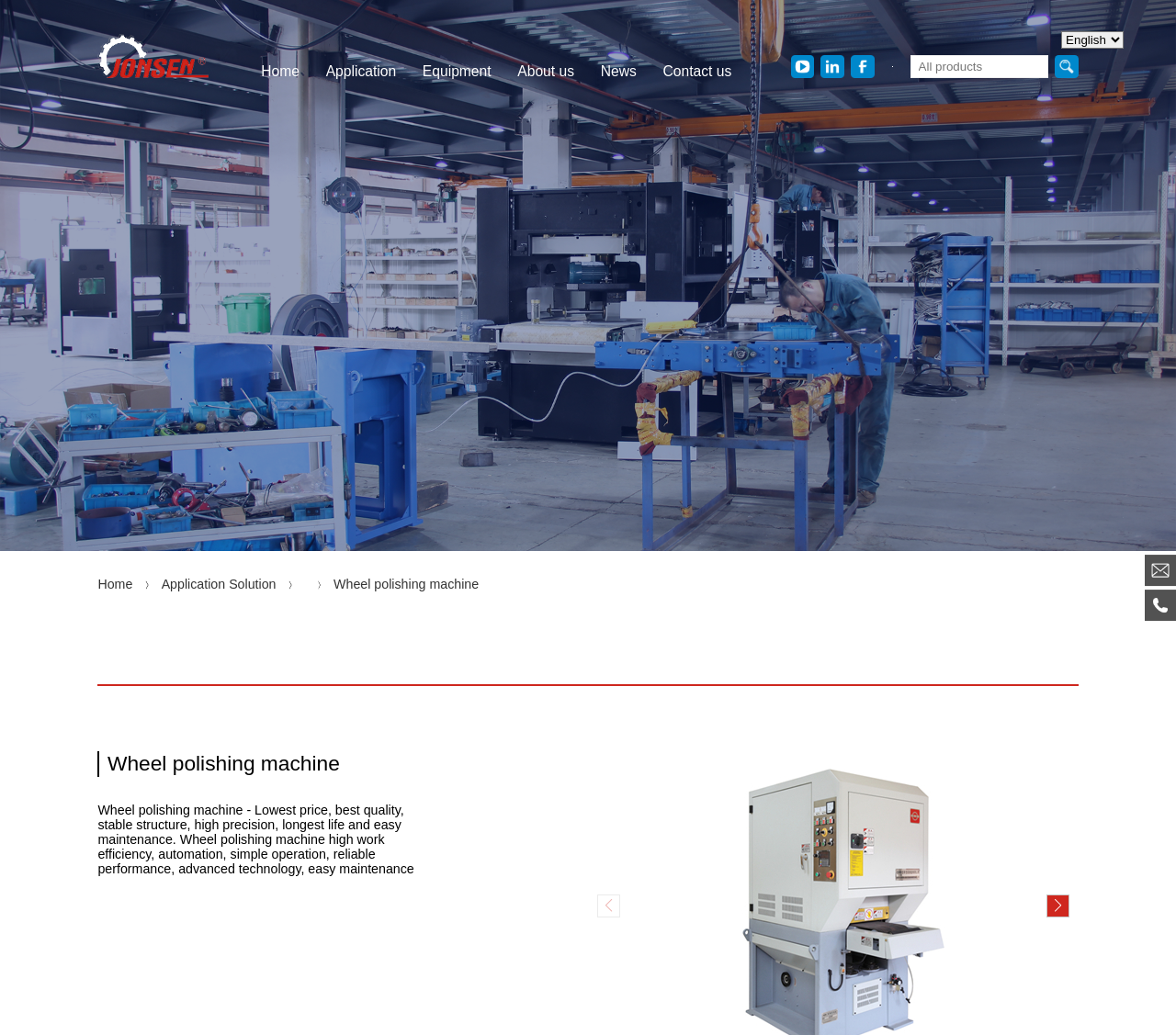Identify the bounding box coordinates for the UI element described as follows: Wheel polishing machine. Use the format (top-left x, top-left y, bottom-right x, bottom-right y) and ensure all values are floating point numbers between 0 and 1.

[0.284, 0.558, 0.407, 0.573]